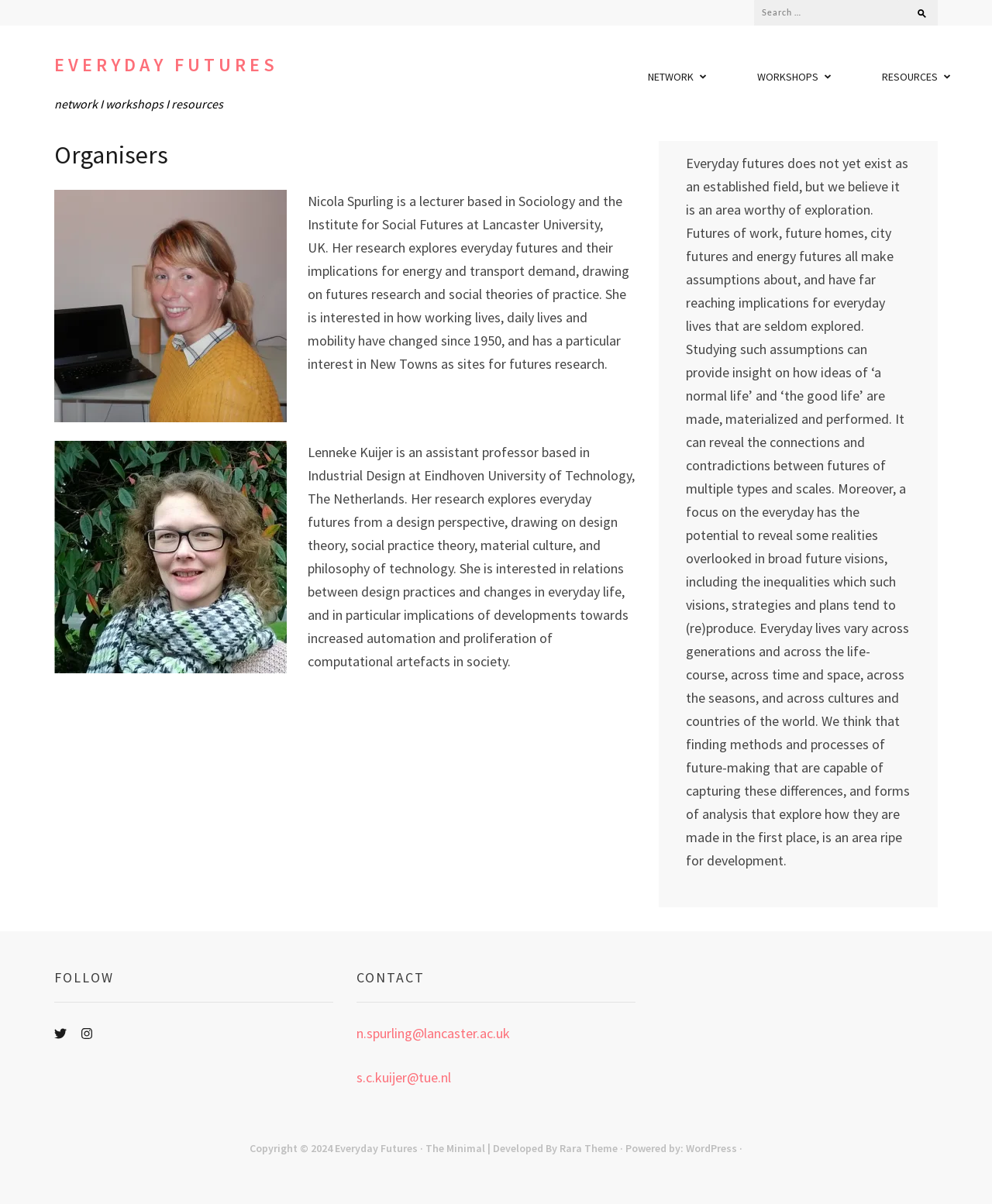Give a succinct answer to this question in a single word or phrase: 
What is the name of the theme used to develop the website?

Rara Theme